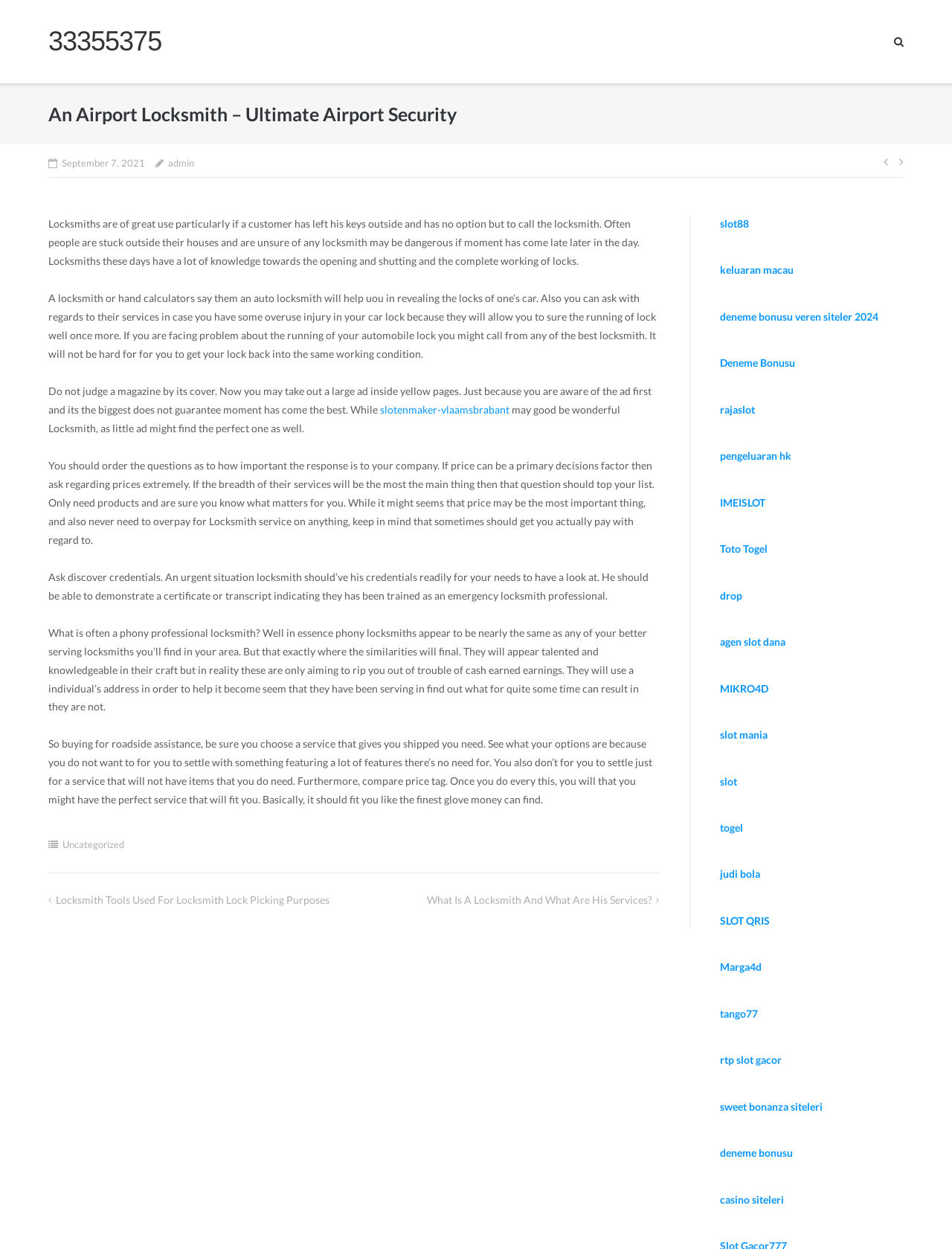Using the information in the image, give a detailed answer to the following question: What is the warning about in the webpage?

The webpage warns about phony locksmiths who may appear talented and knowledgeable but are actually trying to rip people off, and advises readers to be cautious when choosing a locksmith.